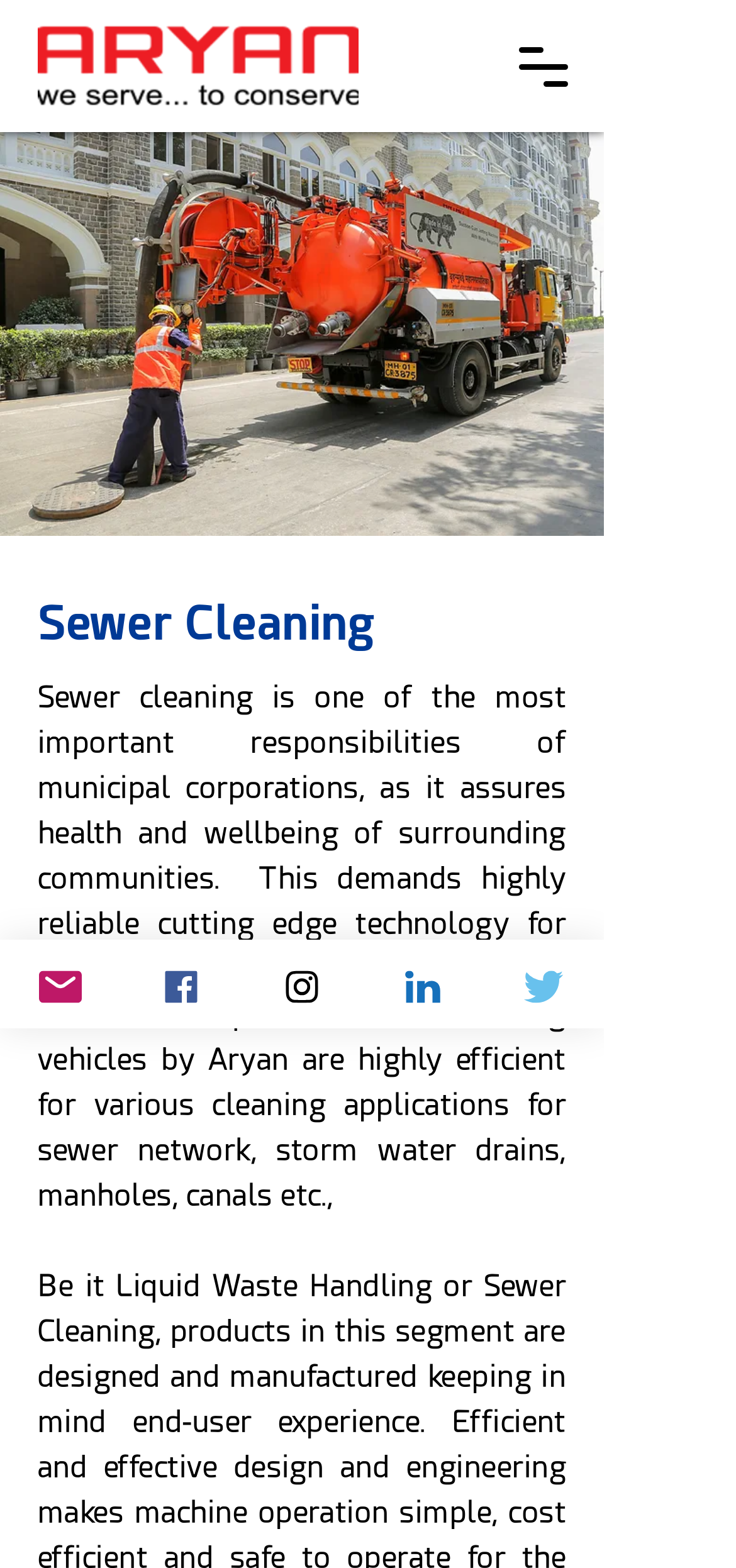Is there a navigation menu?
Using the information from the image, answer the question thoroughly.

There is a button at the top right of the page with the text 'Open navigation menu', which suggests that there is a navigation menu that can be opened.